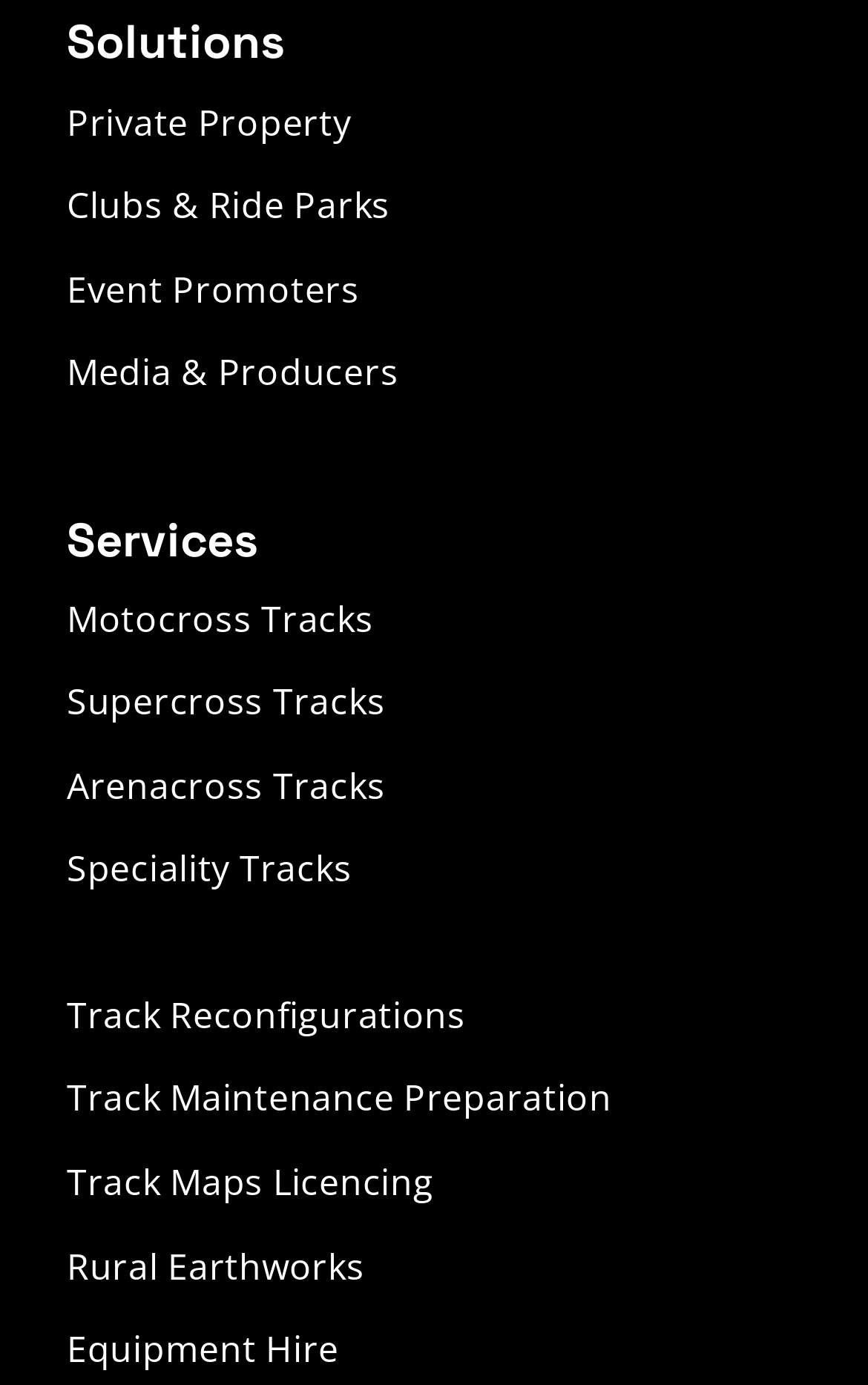Please specify the bounding box coordinates of the clickable section necessary to execute the following command: "Learn about Track Reconfigurations".

[0.077, 0.712, 0.923, 0.759]